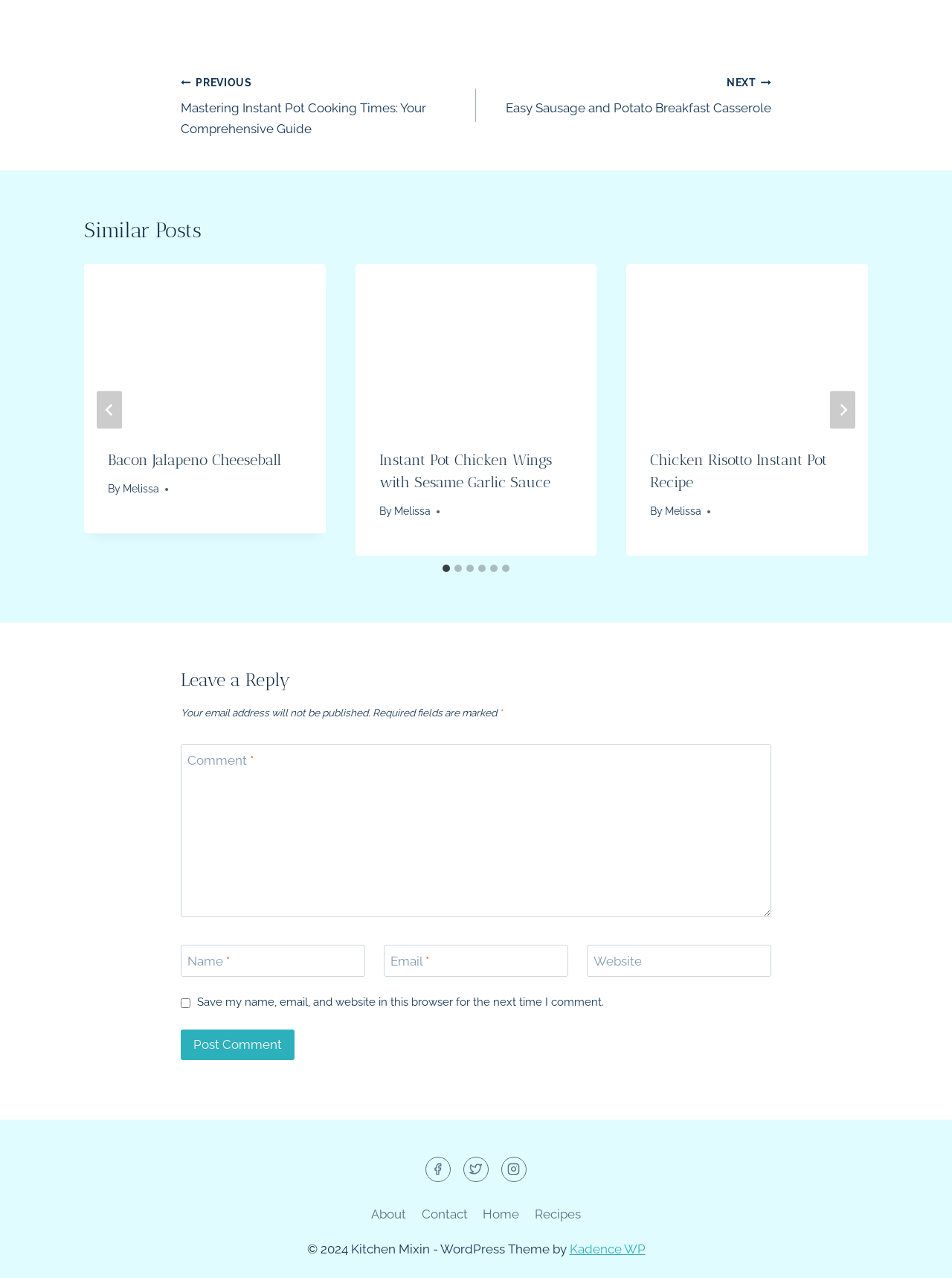Analyze the image and provide a detailed answer to the question: What is the purpose of the 'Save my name, email, and website in this browser for the next time I comment' checkbox?

I found the checkbox with the label 'Save my name, email, and website in this browser for the next time I comment' in the comment form section. Based on the label, I inferred that its purpose is to save the user's information for future comments.